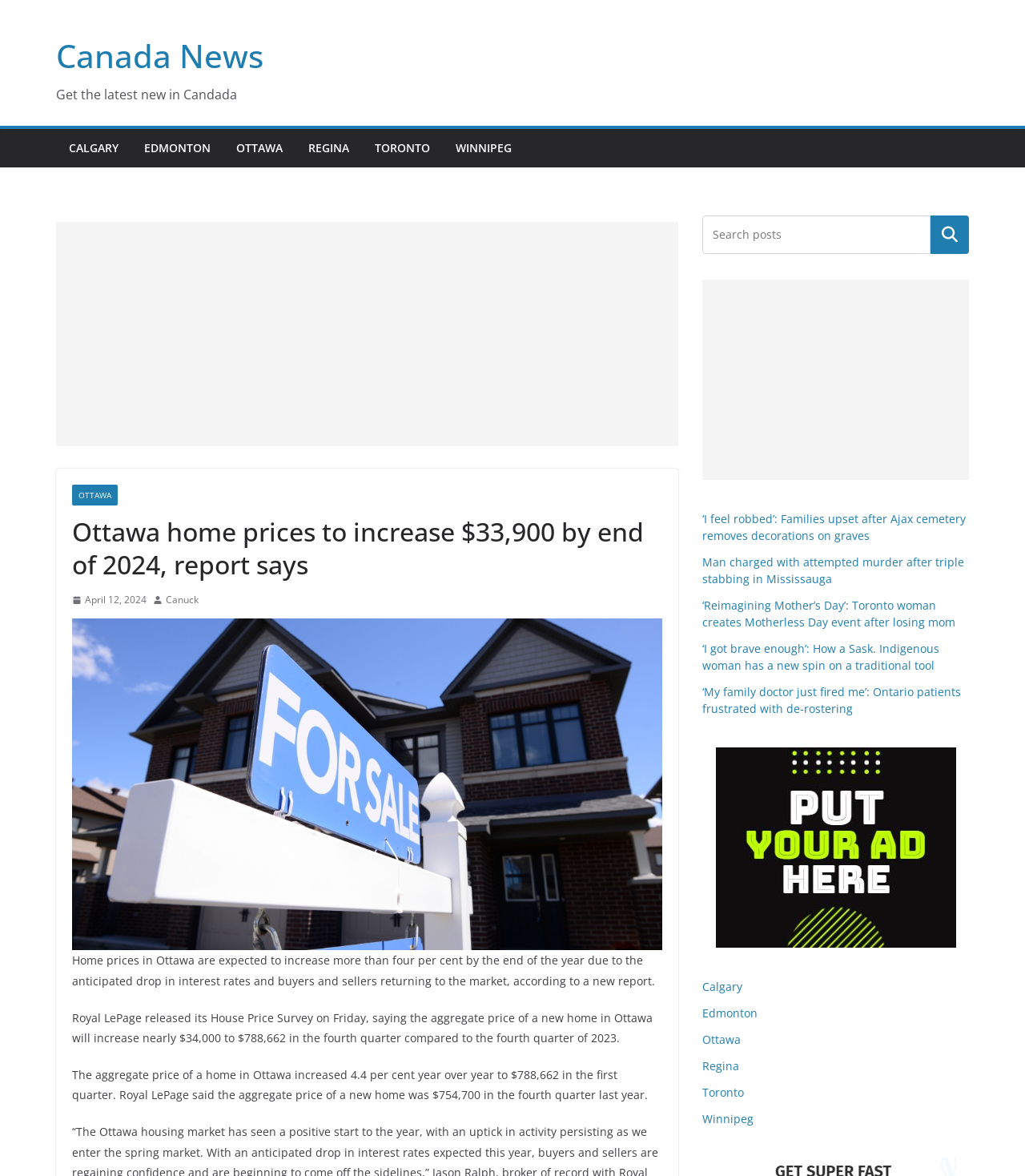Determine the bounding box coordinates of the clickable region to execute the instruction: "View the news about Ajax cemetery". The coordinates should be four float numbers between 0 and 1, denoted as [left, top, right, bottom].

[0.685, 0.435, 0.942, 0.462]